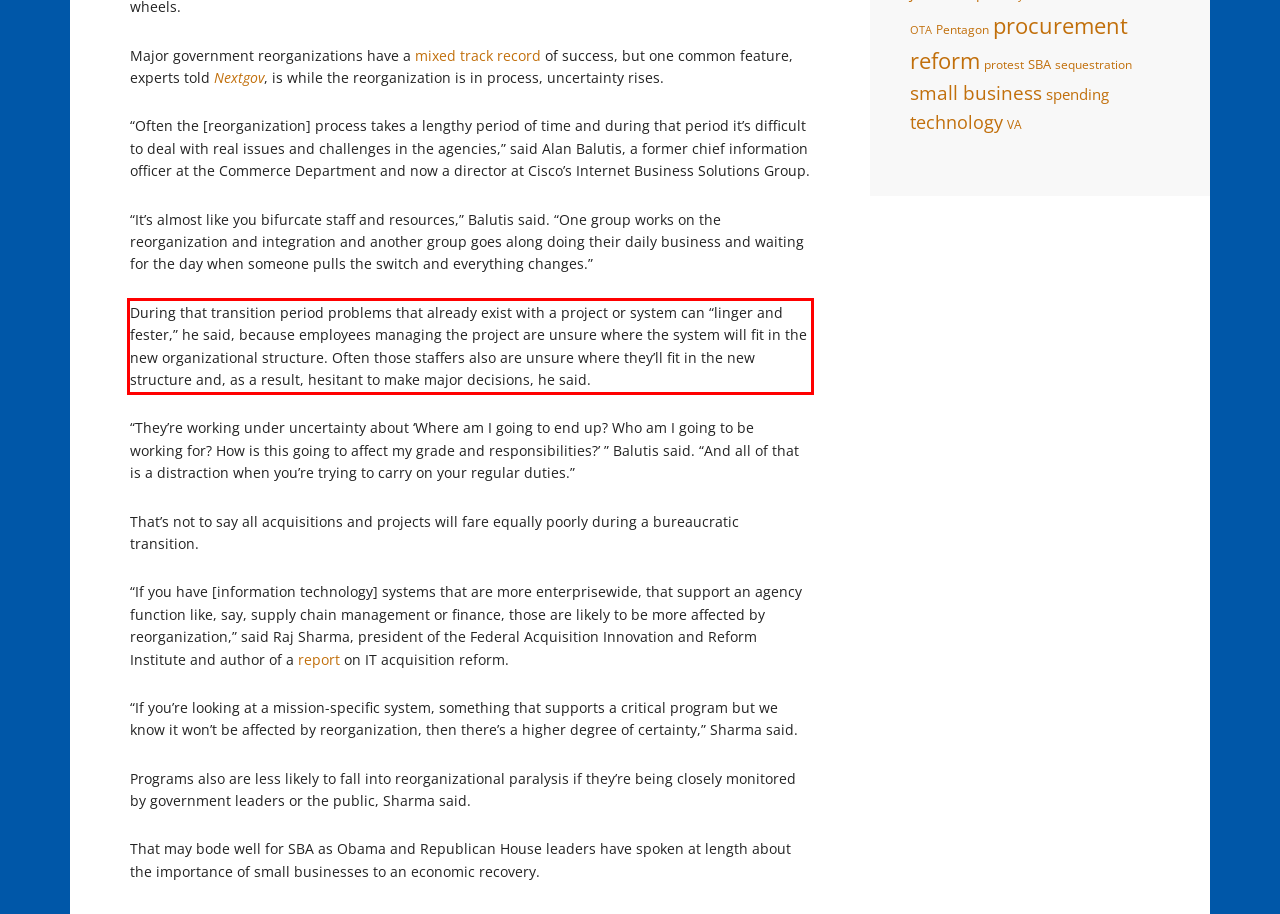Given a webpage screenshot with a red bounding box, perform OCR to read and deliver the text enclosed by the red bounding box.

During that transition period problems that already exist with a project or system can “linger and fester,” he said, because employees managing the project are unsure where the system will fit in the new organizational structure. Often those staffers also are unsure where they’ll fit in the new structure and, as a result, hesitant to make major decisions, he said.